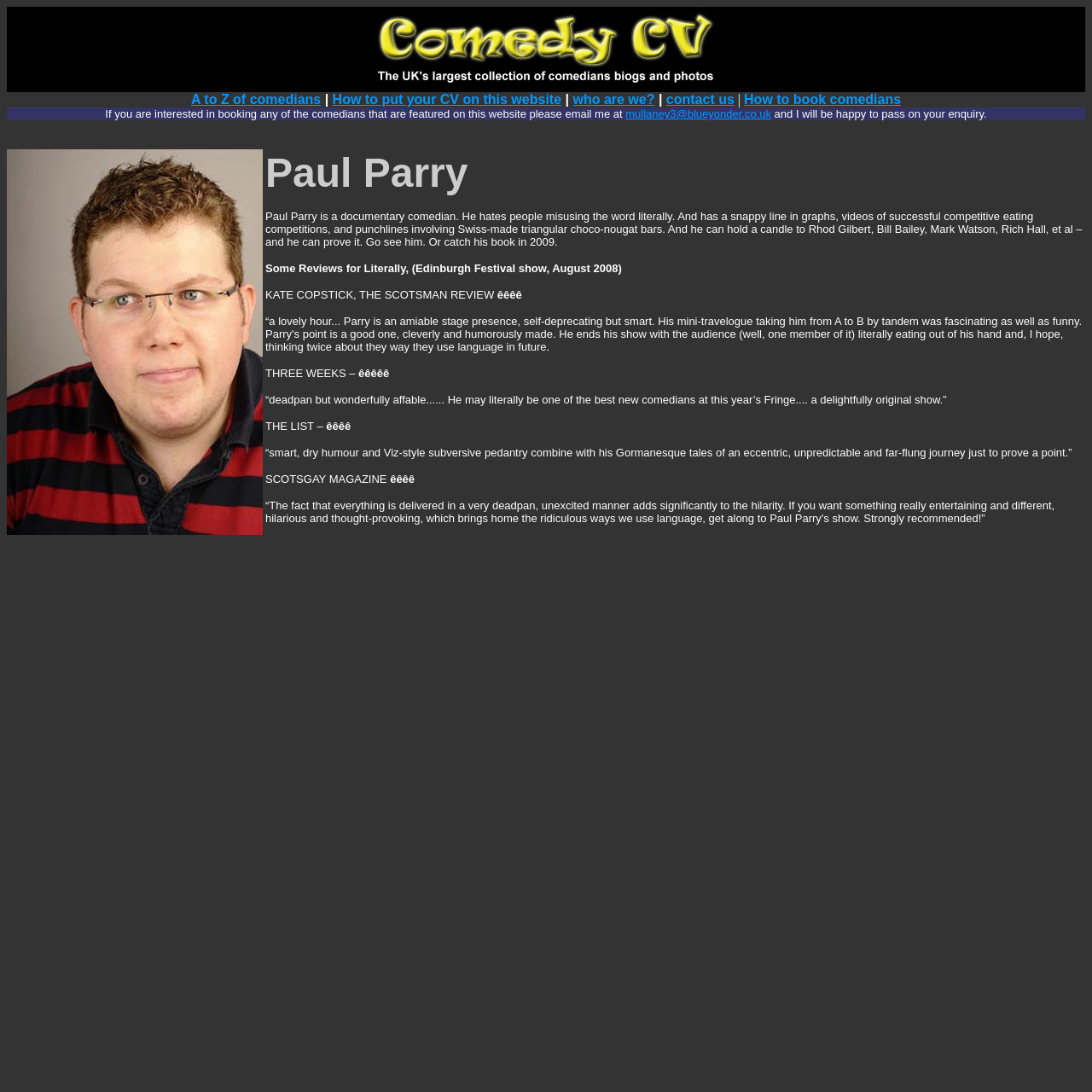Extract the bounding box of the UI element described as: "who are we?".

[0.525, 0.084, 0.6, 0.098]